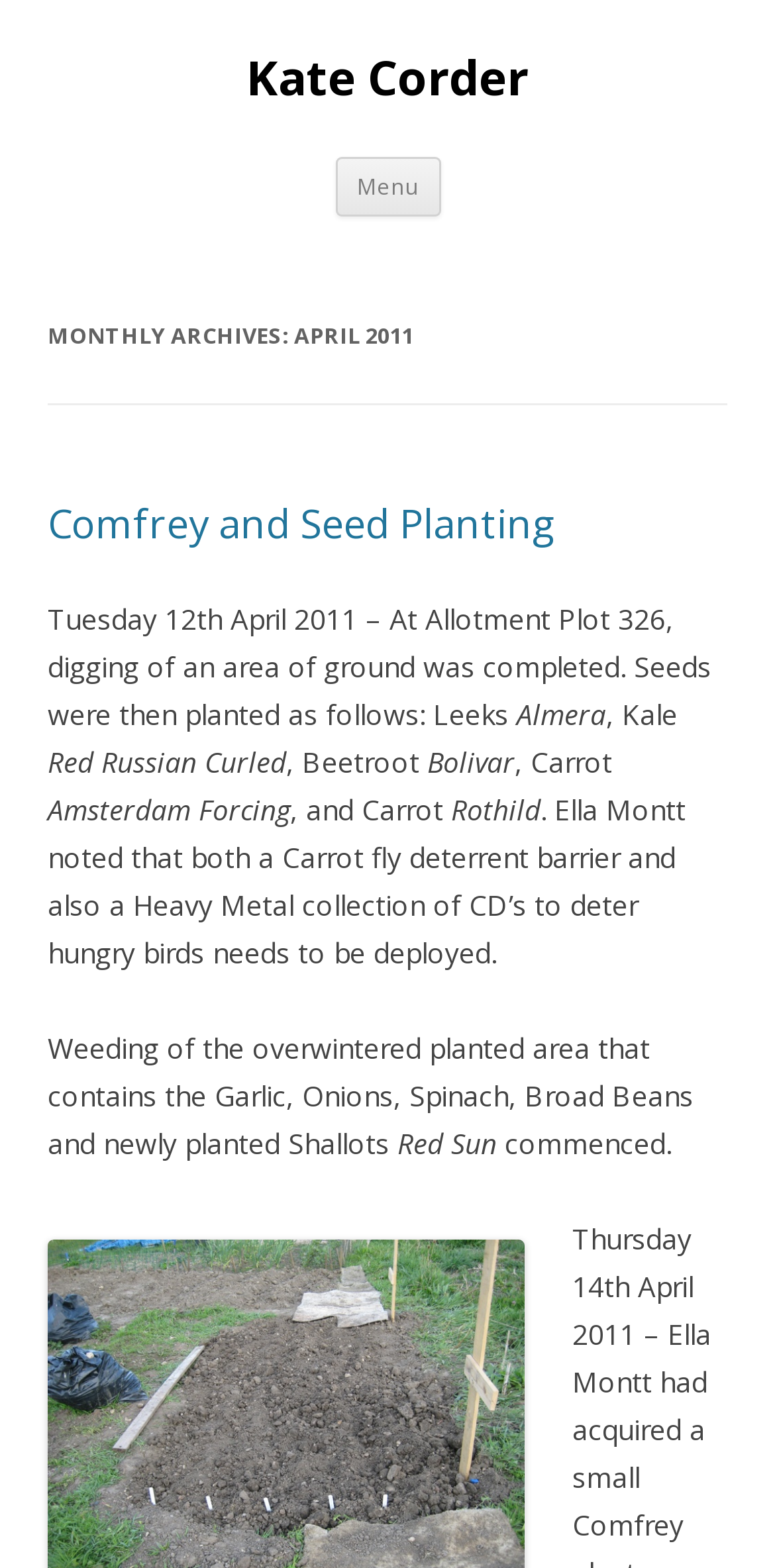Determine the bounding box for the described UI element: "Direct Mail & Fulfillment".

None